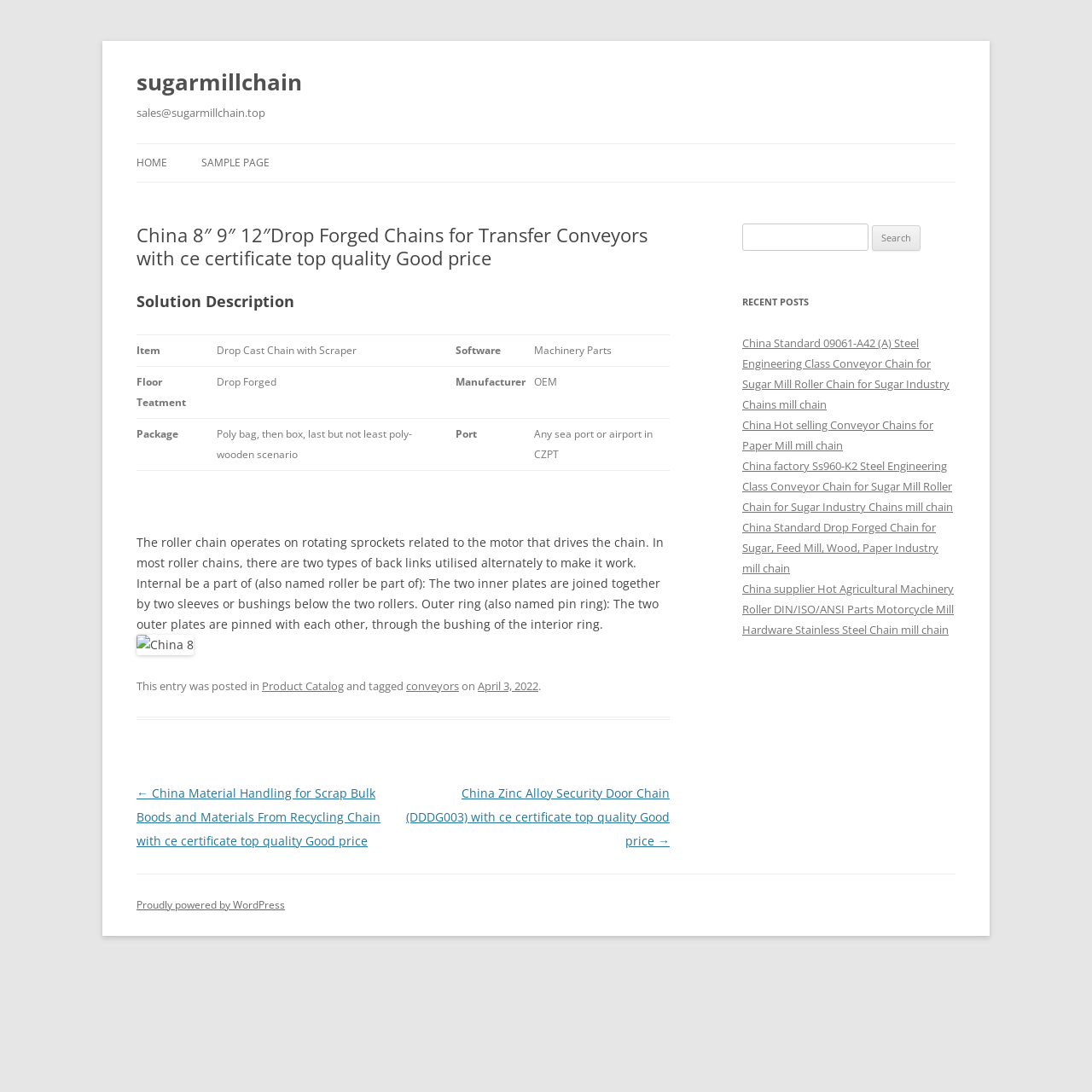What is the package type of the product?
Offer a detailed and exhaustive answer to the question.

According to the webpage content, specifically the table describing the product features, it can be seen that the package type of the product is Poly bag, then box, last but not least poly-wooden scenario.